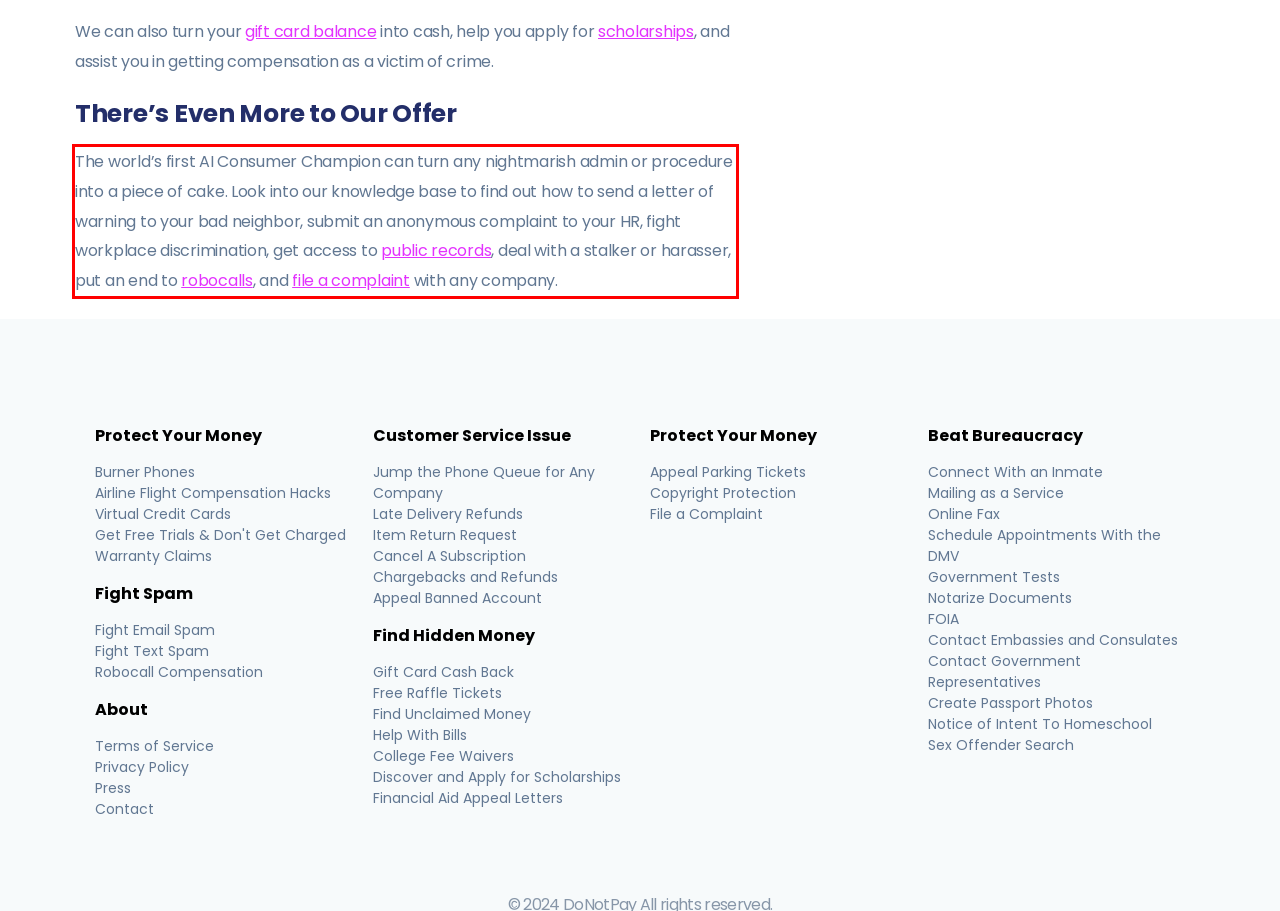Within the screenshot of the webpage, locate the red bounding box and use OCR to identify and provide the text content inside it.

The world’s first AI Consumer Champion can turn any nightmarish admin or procedure into a piece of cake. Look into our knowledge base to find out how to send a letter of warning to your bad neighbor, submit an anonymous complaint to your HR, fight workplace discrimination, get access to public records, deal with a stalker or harasser, put an end to robocalls, and file a complaint with any company.